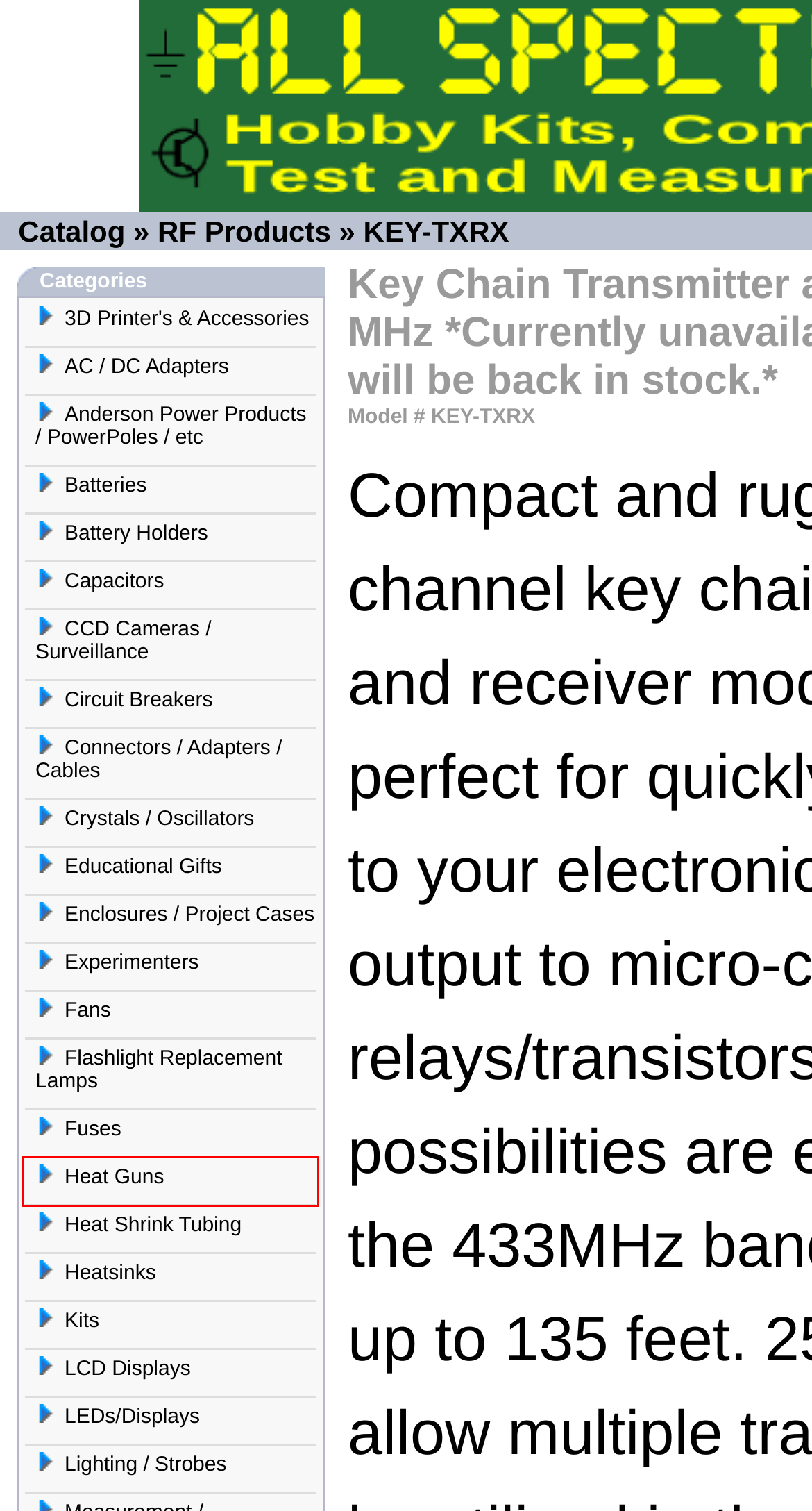Given a screenshot of a webpage with a red bounding box around a UI element, please identify the most appropriate webpage description that matches the new webpage after you click on the element. Here are the candidates:
A. Kits - All Spectrum Electronics
B. Lighting / Strobes - All Spectrum Electronics
C. LCD Displays - All Spectrum Electronics
D. Connectors / Adapters / Cables - All Spectrum Electronics
E. Heat Guns - All Spectrum Electronics
F. Experimenters - All Spectrum Electronics
G. Circuit Breakers - All Spectrum Electronics
H. Heatsinks - All Spectrum Electronics

E